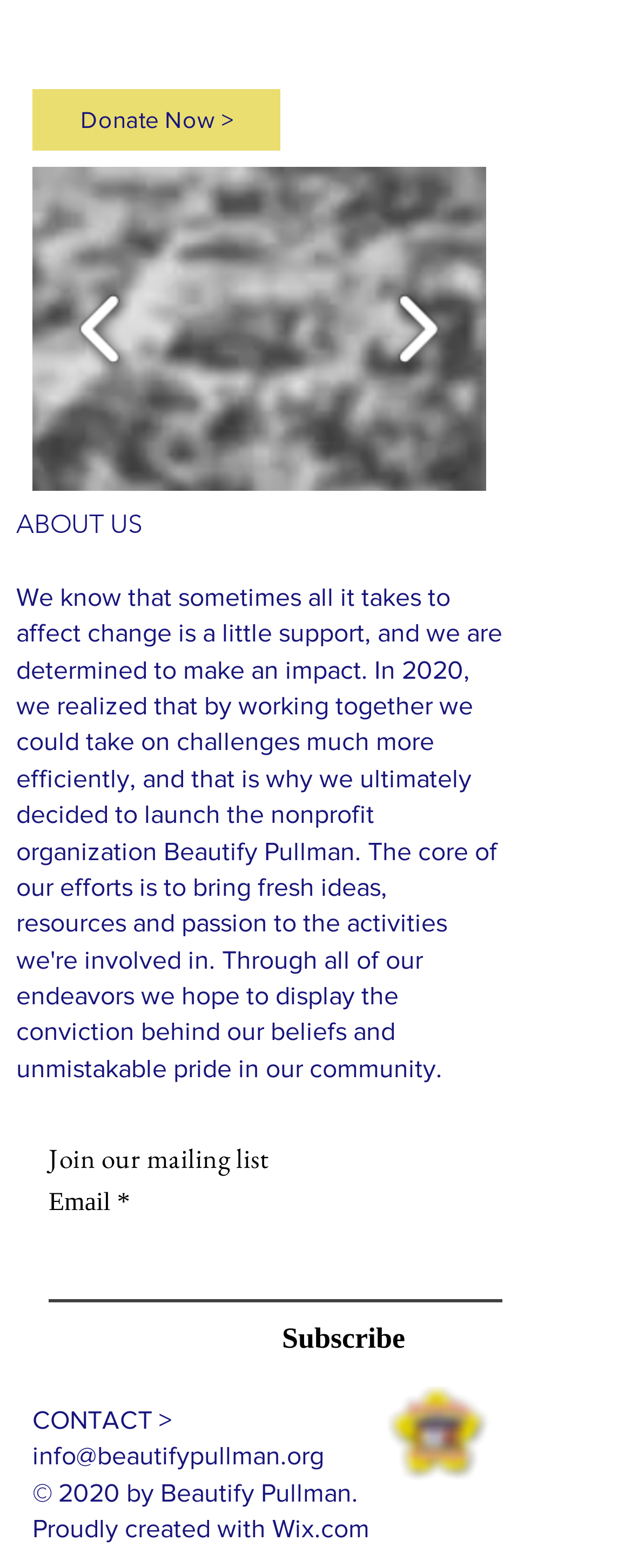Please analyze the image and provide a thorough answer to the question:
What is the theme of the slideshow gallery?

The slideshow gallery has a button labeled 'Pullman 1950s', which suggests that the images in the gallery are related to Pullman in the 1950s, possibly showcasing the city's history or architecture during that era.